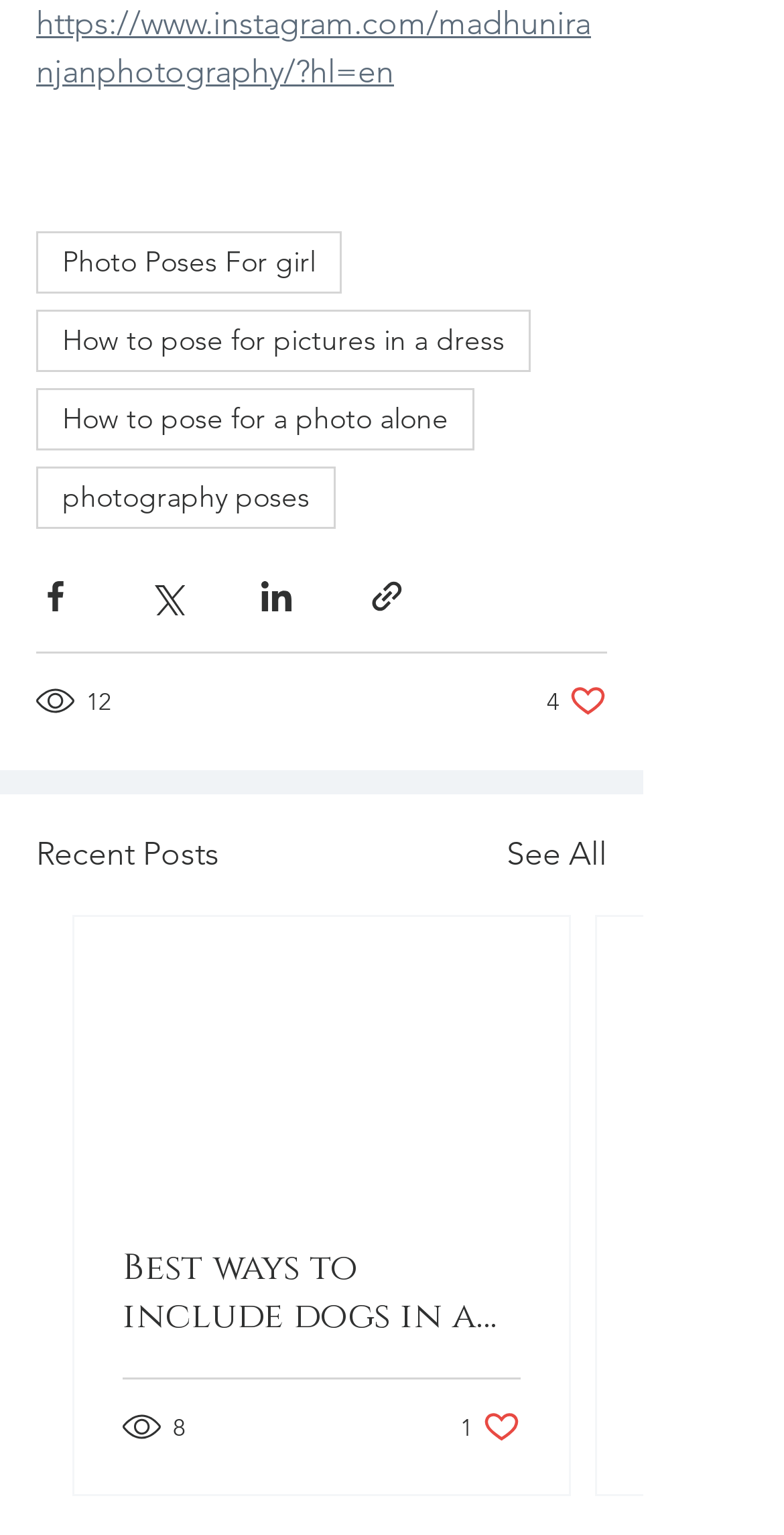Identify the bounding box coordinates for the UI element described as: "aria-label="Share via Twitter"". The coordinates should be provided as four floats between 0 and 1: [left, top, right, bottom].

[0.187, 0.376, 0.236, 0.401]